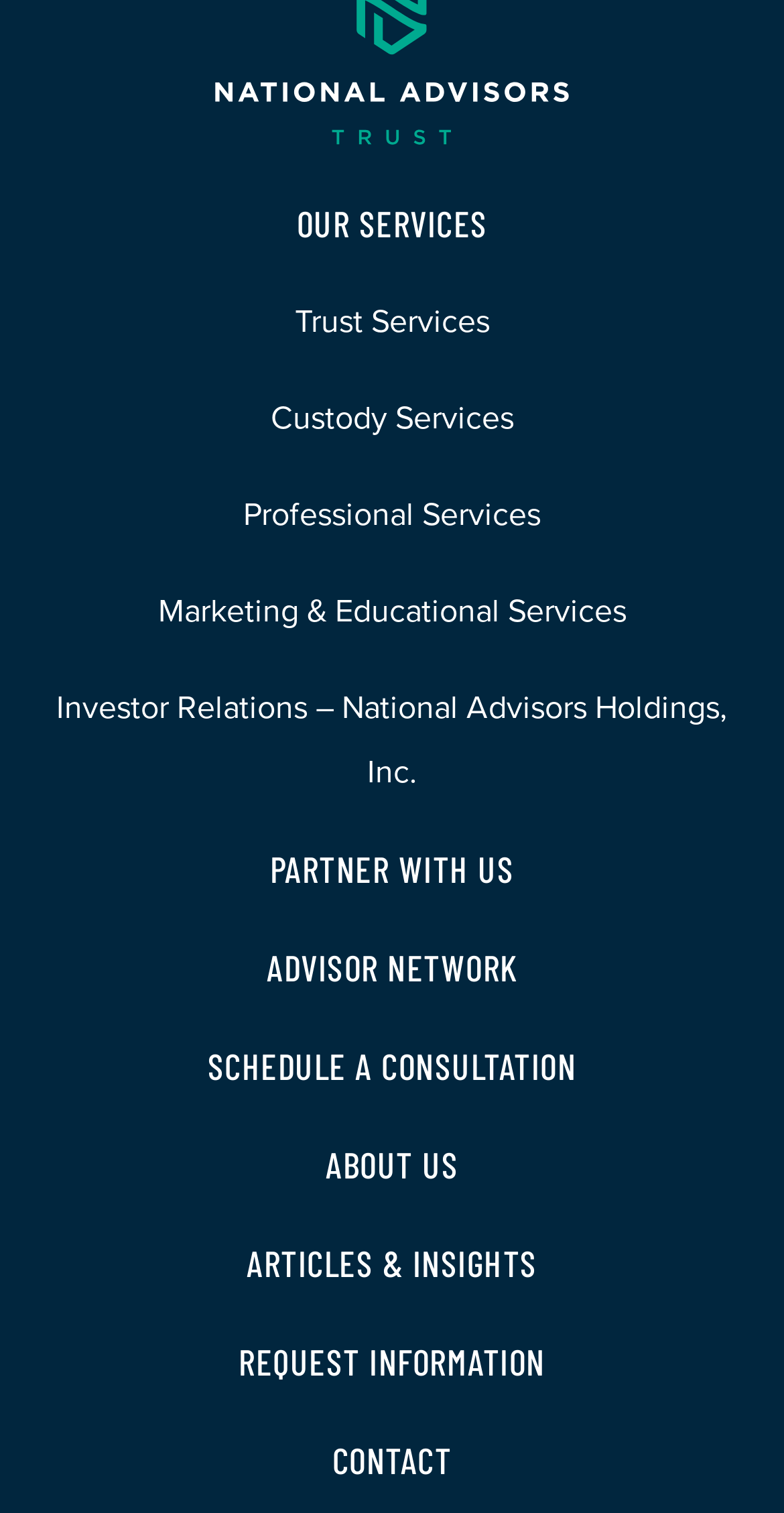Find the bounding box coordinates for the HTML element specified by: "Marketing & Educational Services".

[0.201, 0.391, 0.799, 0.418]